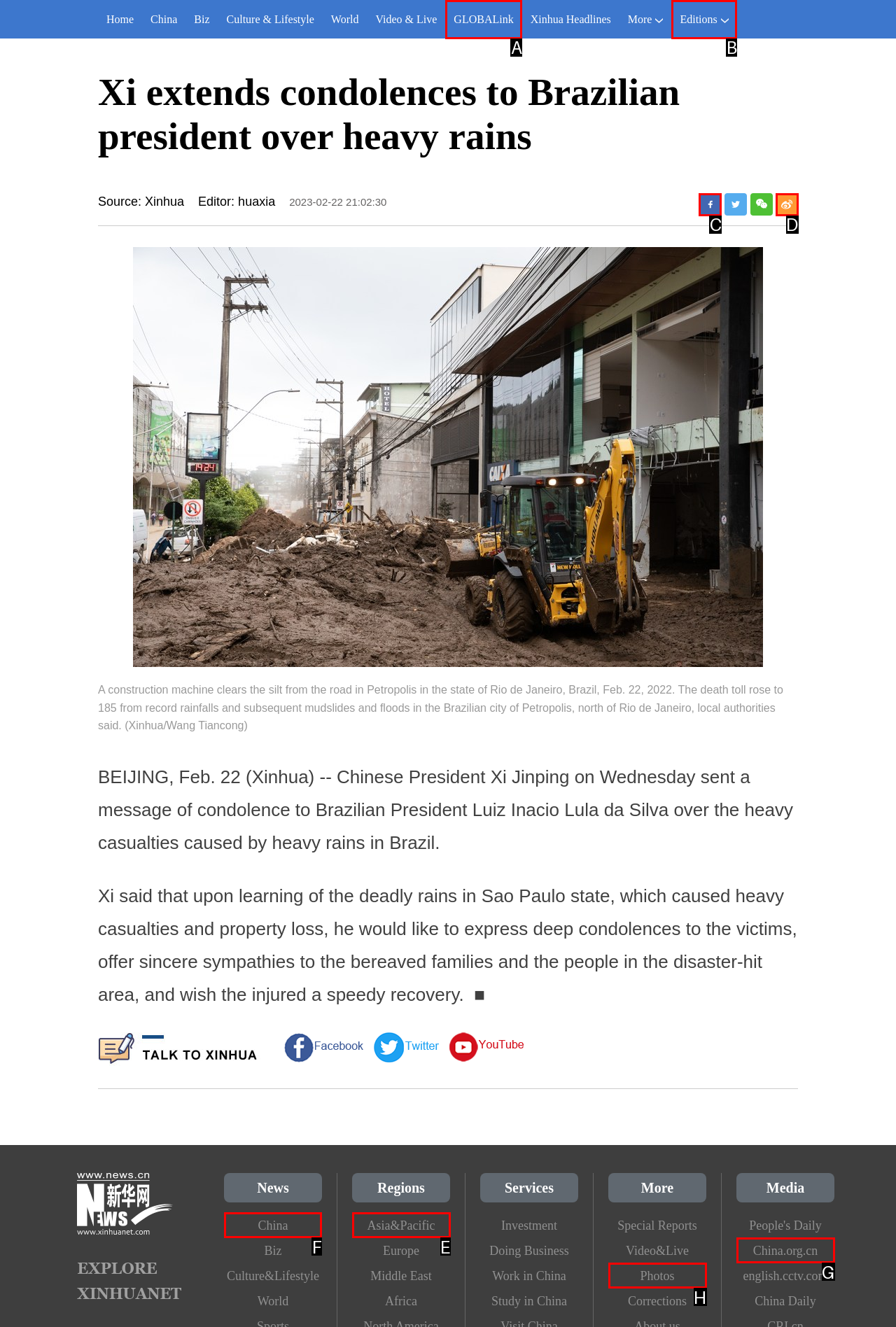Look at the highlighted elements in the screenshot and tell me which letter corresponds to the task: View more news in China.

F